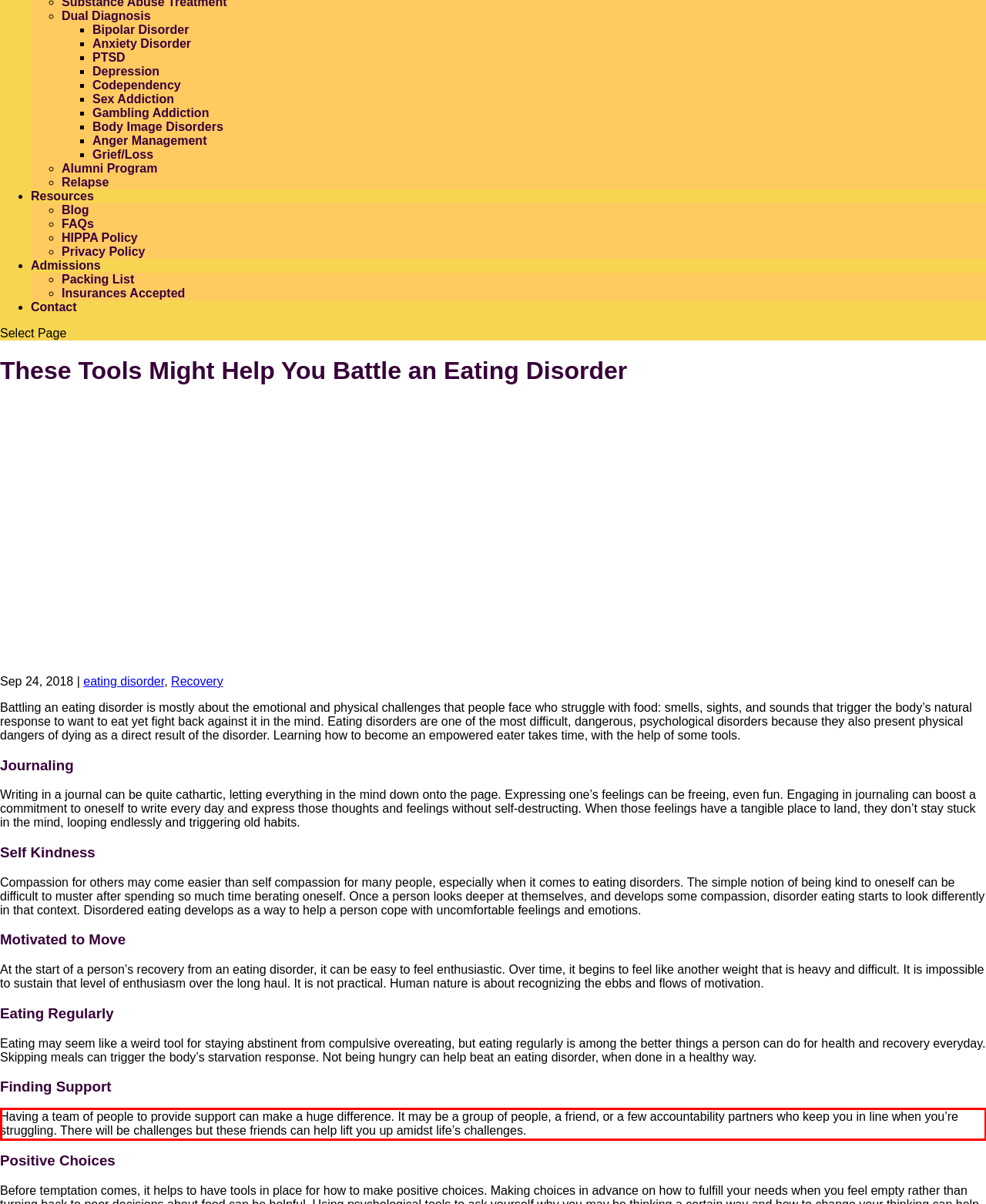In the screenshot of the webpage, find the red bounding box and perform OCR to obtain the text content restricted within this red bounding box.

Having a team of people to provide support can make a huge difference. It may be a group of people, a friend, or a few accountability partners who keep you in line when you’re struggling. There will be challenges but these friends can help lift you up amidst life’s challenges.